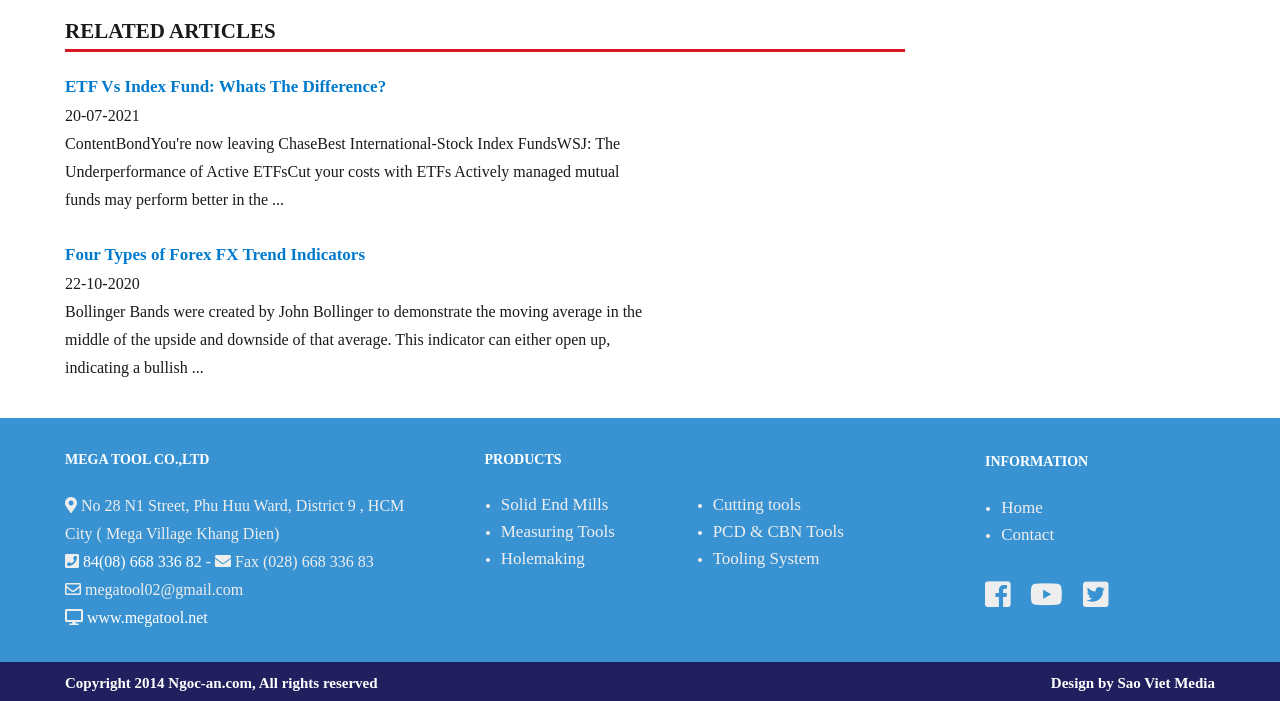What is the purpose of Bollinger Bands?
Please provide a single word or phrase as your answer based on the screenshot.

To demonstrate moving average